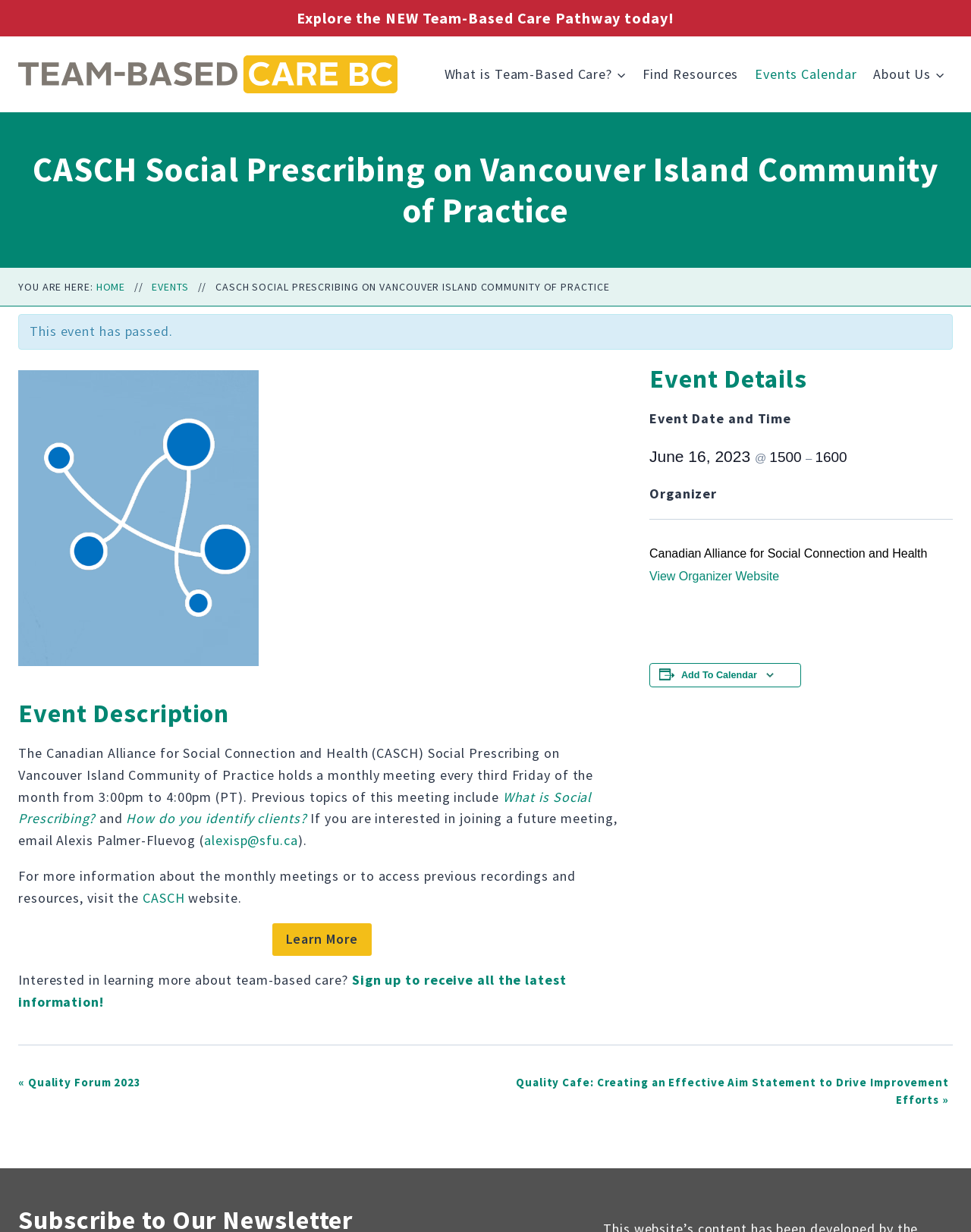Find the bounding box coordinates of the clickable element required to execute the following instruction: "View Organizer Website". Provide the coordinates as four float numbers between 0 and 1, i.e., [left, top, right, bottom].

[0.669, 0.462, 0.802, 0.473]